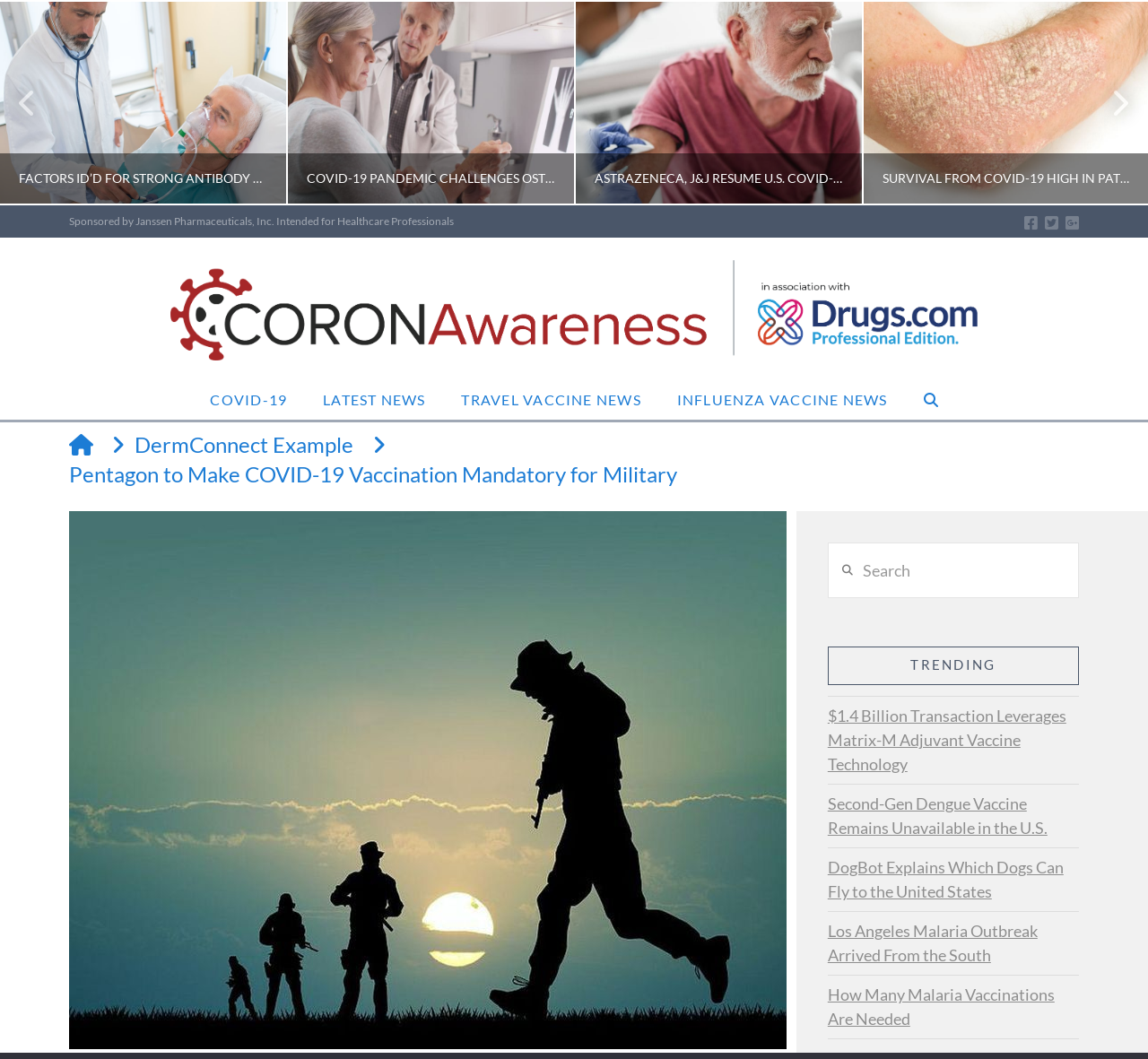How many trending links are present?
Based on the image, give a one-word or short phrase answer.

5